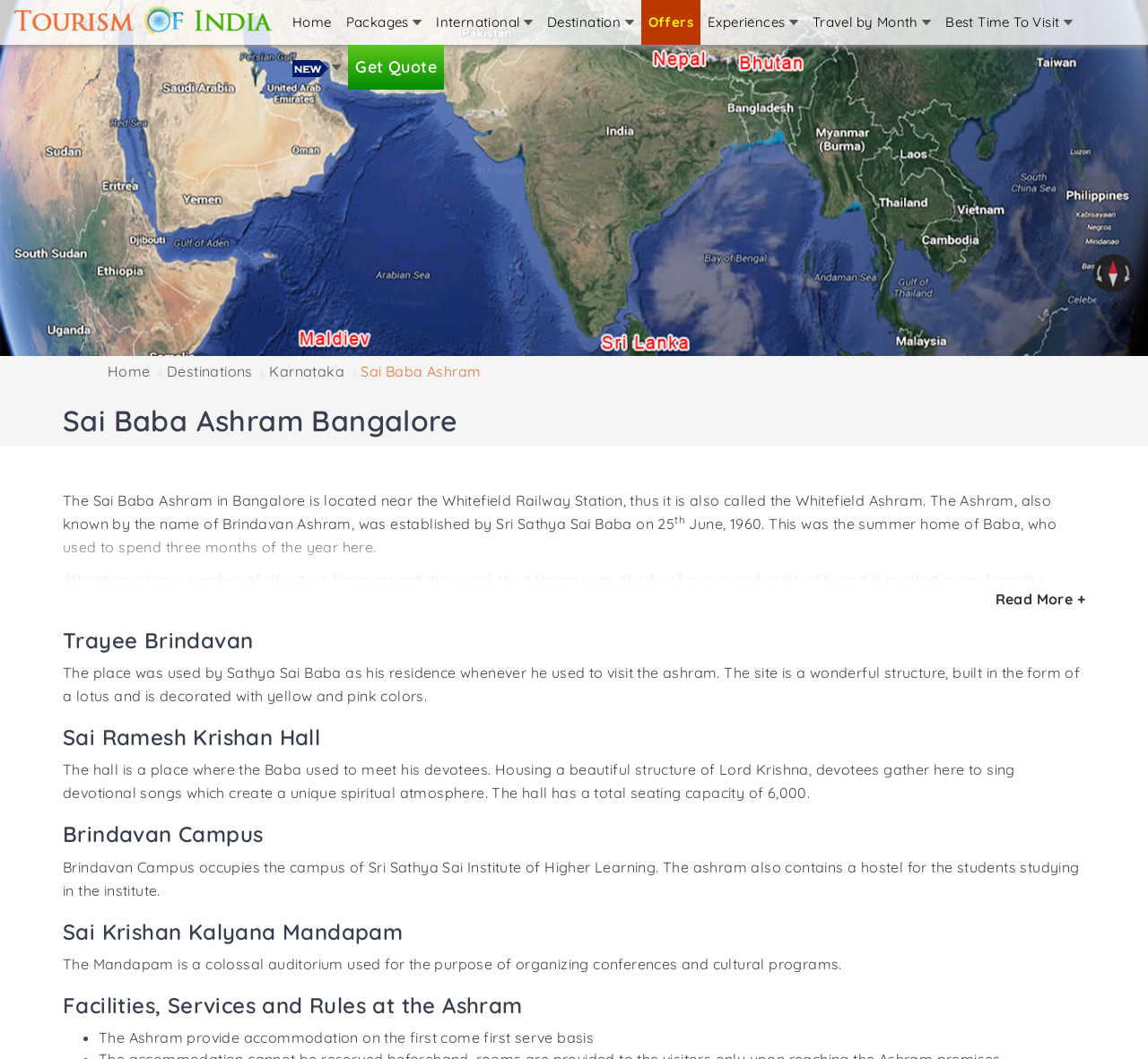What is the basis of accommodation provided by the ashram?
Refer to the screenshot and respond with a concise word or phrase.

first come first serve